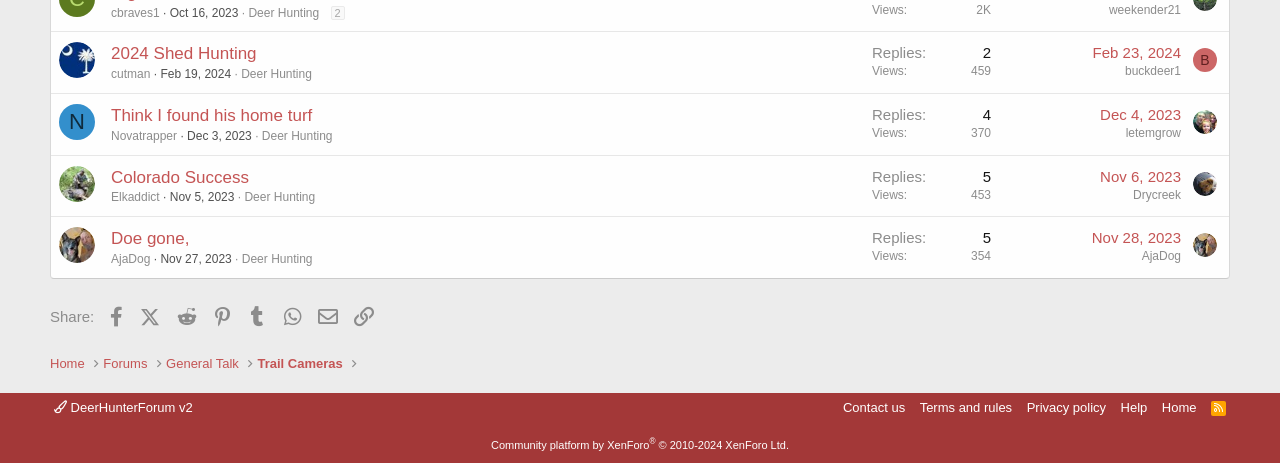Determine the bounding box coordinates of the region to click in order to accomplish the following instruction: "Share on Facebook". Provide the coordinates as four float numbers between 0 and 1, specifically [left, top, right, bottom].

None